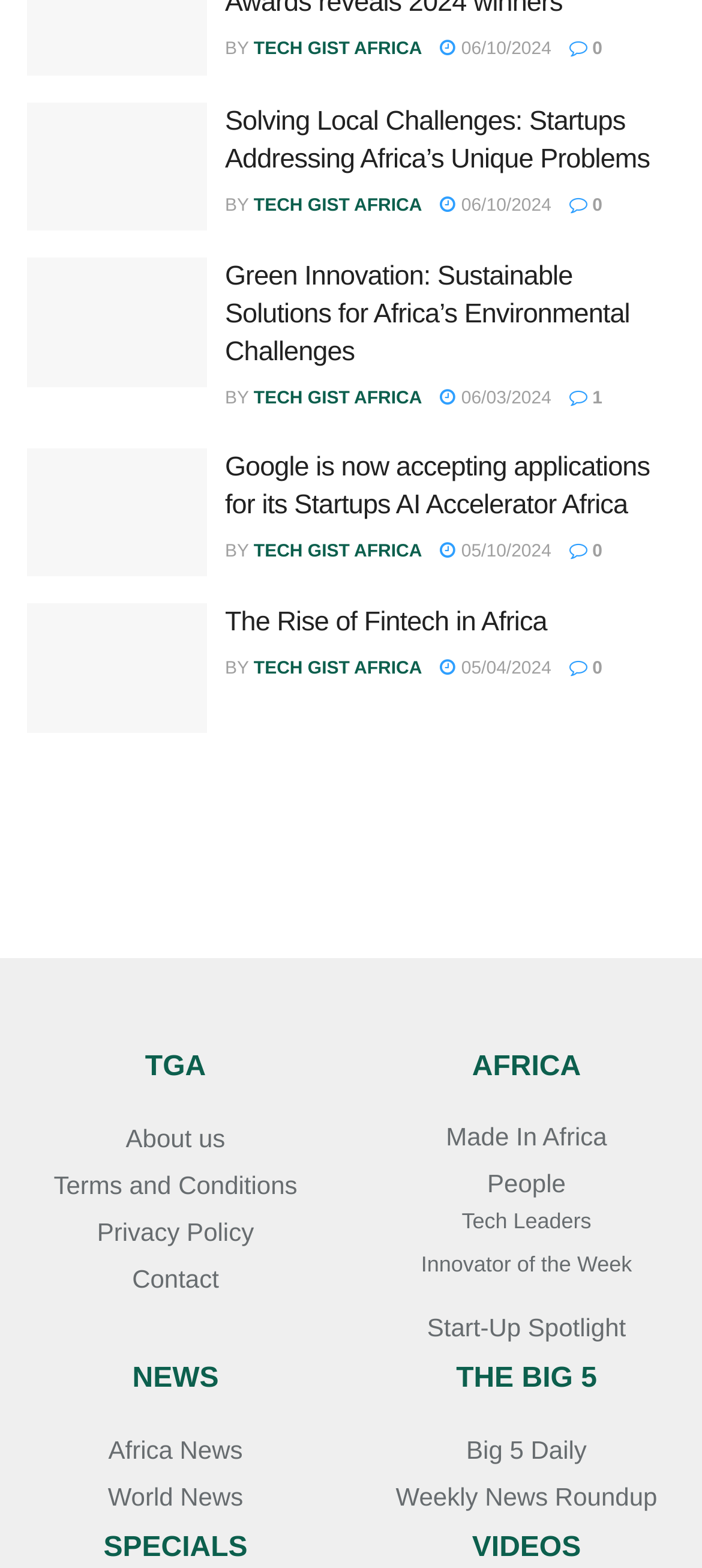Using the description: "Made In Africa", determine the UI element's bounding box coordinates. Ensure the coordinates are in the format of four float numbers between 0 and 1, i.e., [left, top, right, bottom].

[0.635, 0.716, 0.865, 0.734]